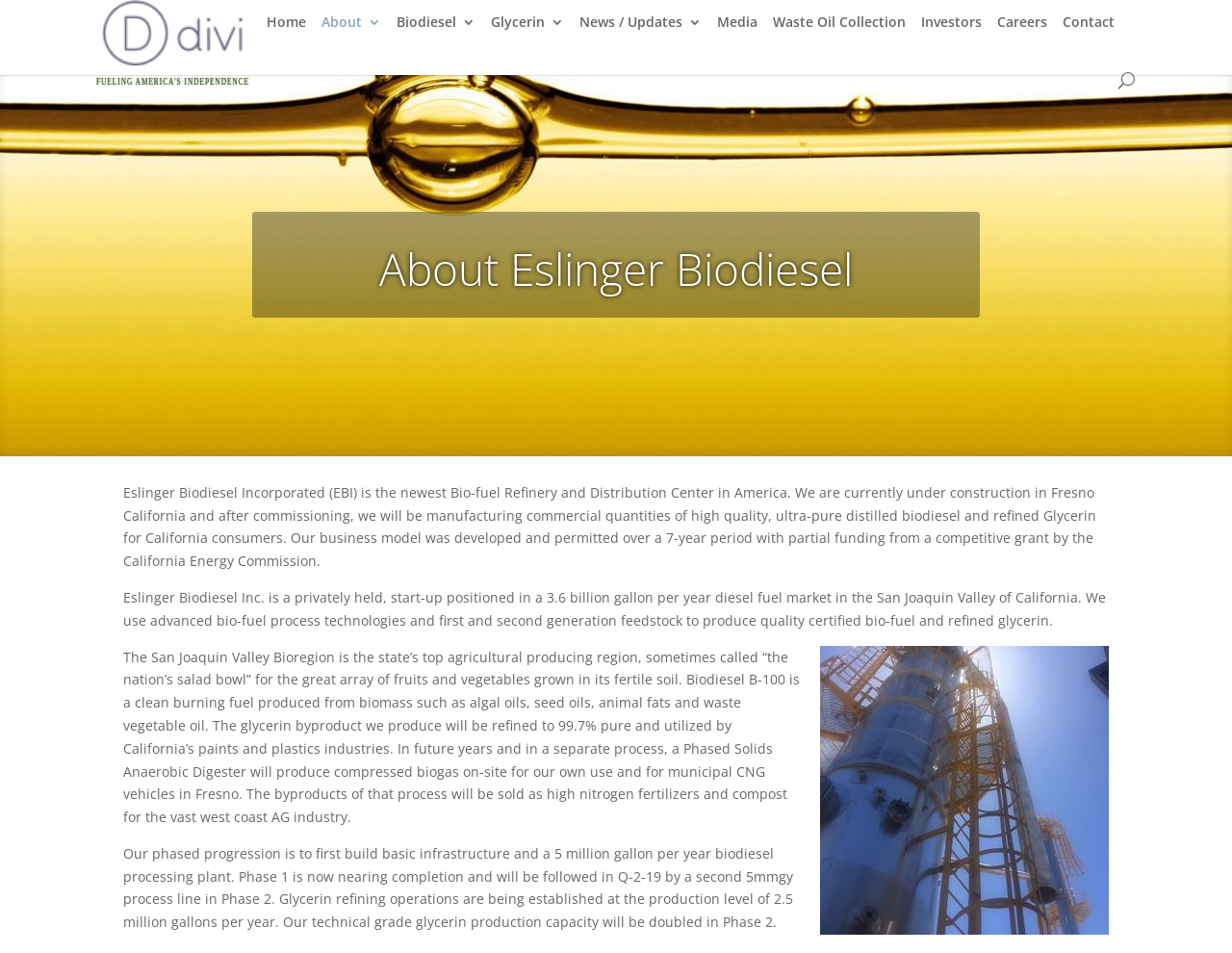Please provide a brief answer to the following inquiry using a single word or phrase:
What is the byproduct of biodiesel production?

Glycerin